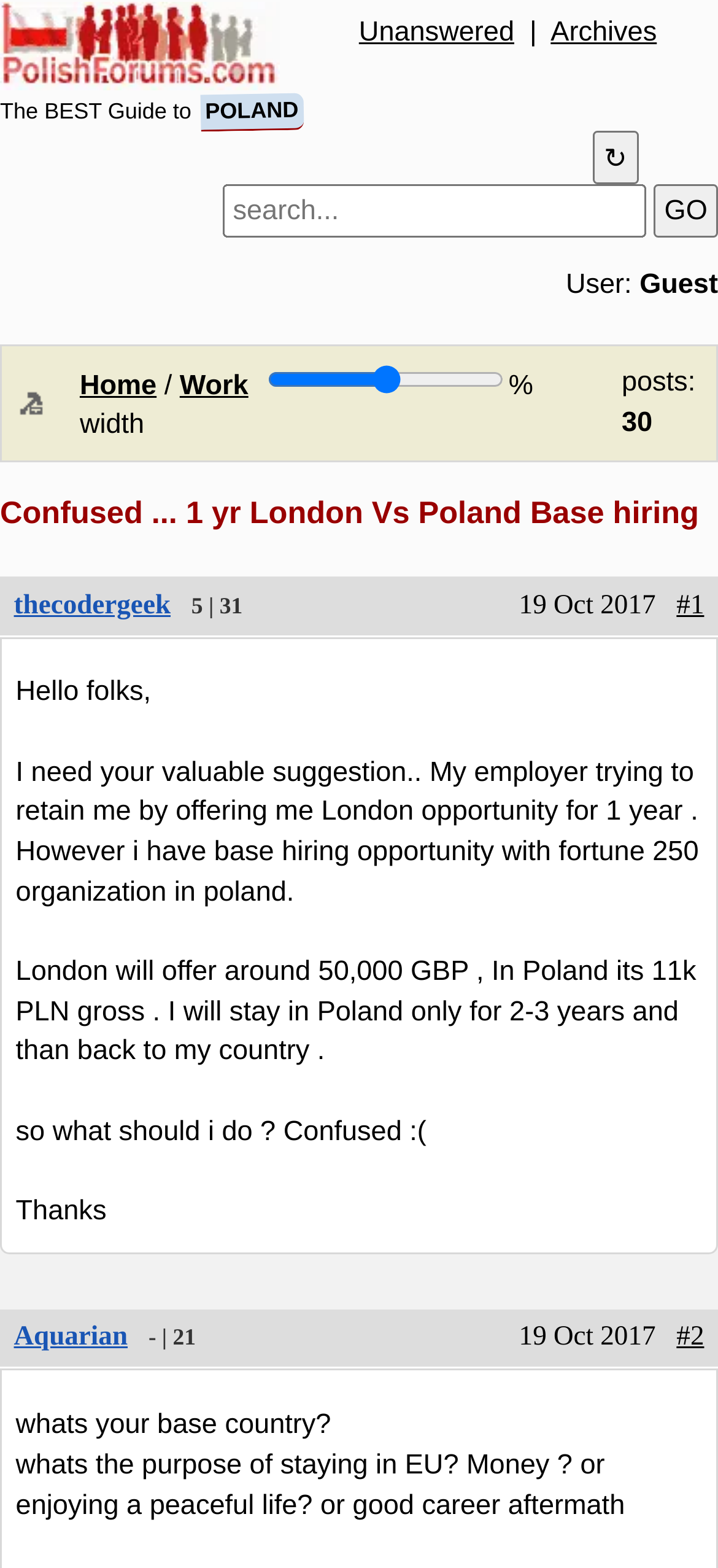Specify the bounding box coordinates of the area to click in order to execute this command: 'watch videos'. The coordinates should consist of four float numbers ranging from 0 to 1, and should be formatted as [left, top, right, bottom].

None